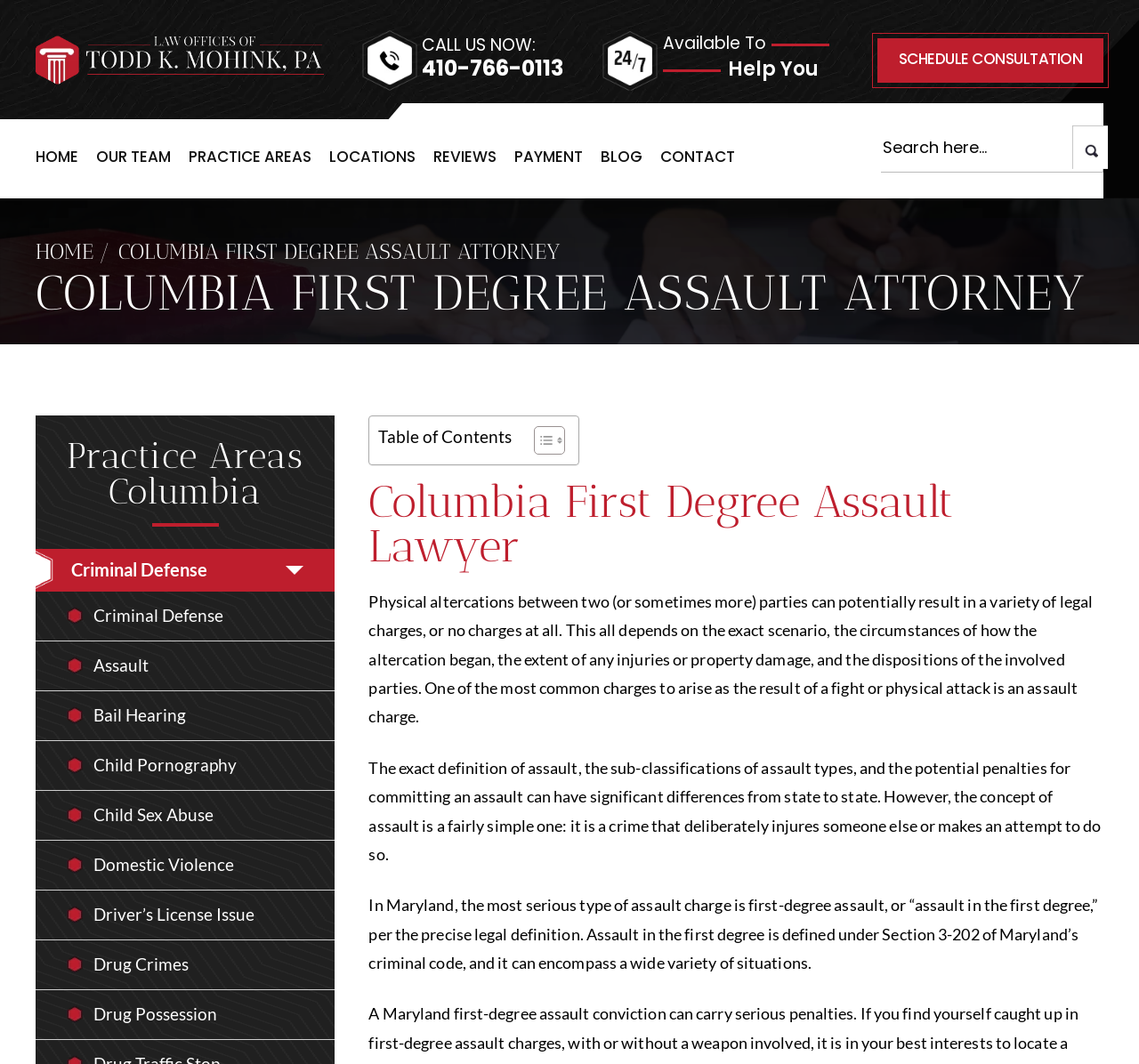Using the provided description: "Child Sex Abuse", find the bounding box coordinates of the corresponding UI element. The output should be four float numbers between 0 and 1, in the format [left, top, right, bottom].

[0.059, 0.743, 0.294, 0.789]